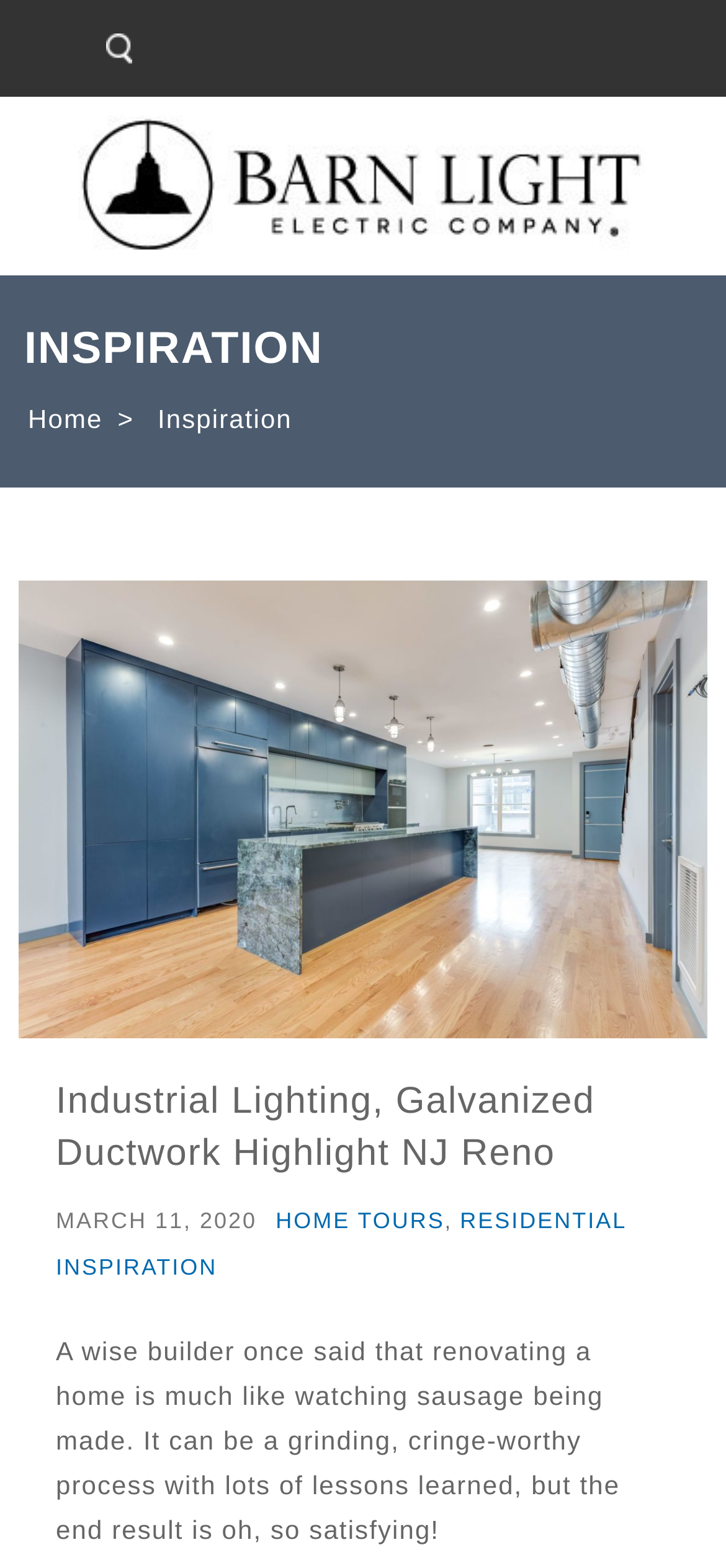Please specify the bounding box coordinates in the format (top-left x, top-left y, bottom-right x, bottom-right y), with all values as floating point numbers between 0 and 1. Identify the bounding box of the UI element described by: March 11, 2020March 15, 2022

[0.077, 0.771, 0.354, 0.787]